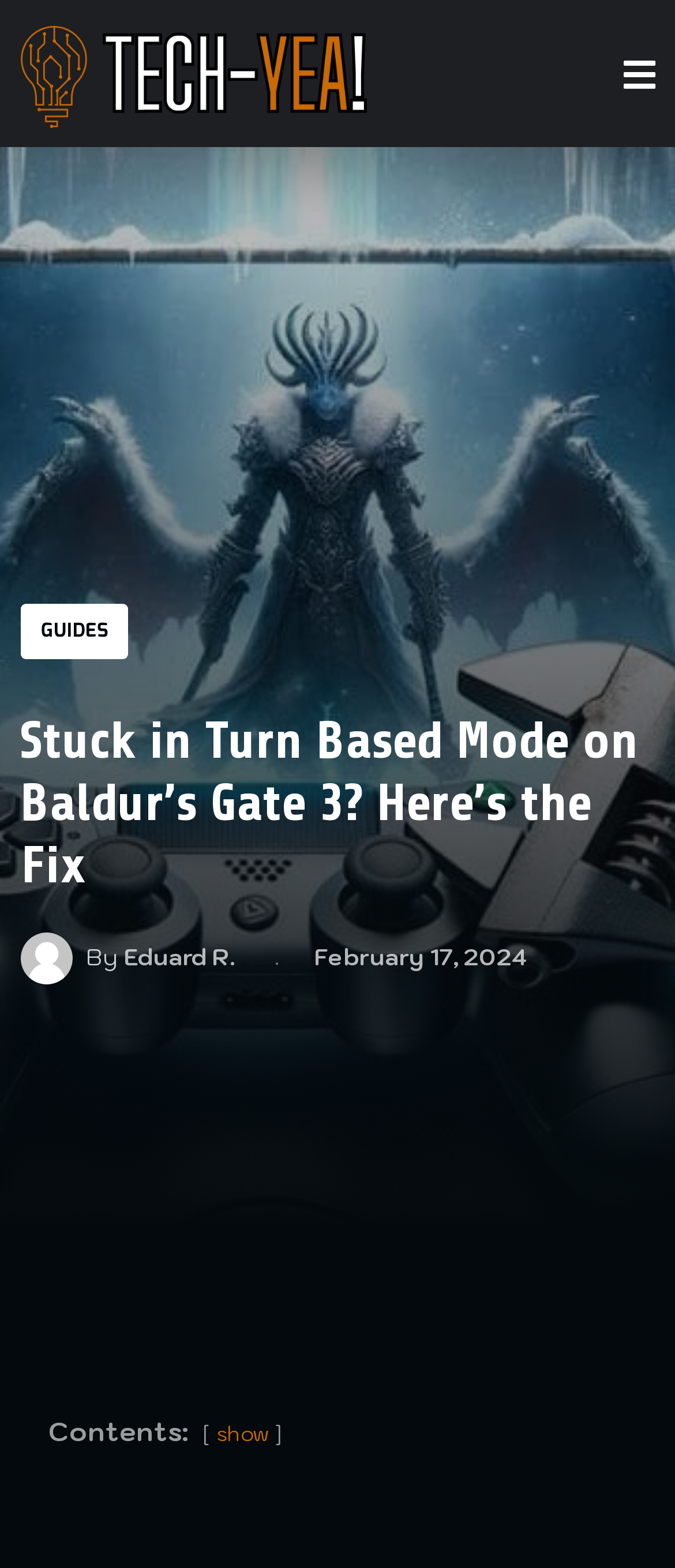For the following element description, predict the bounding box coordinates in the format (top-left x, top-left y, bottom-right x, bottom-right y). All values should be floating point numbers between 0 and 1. Description: show

[0.321, 0.906, 0.397, 0.922]